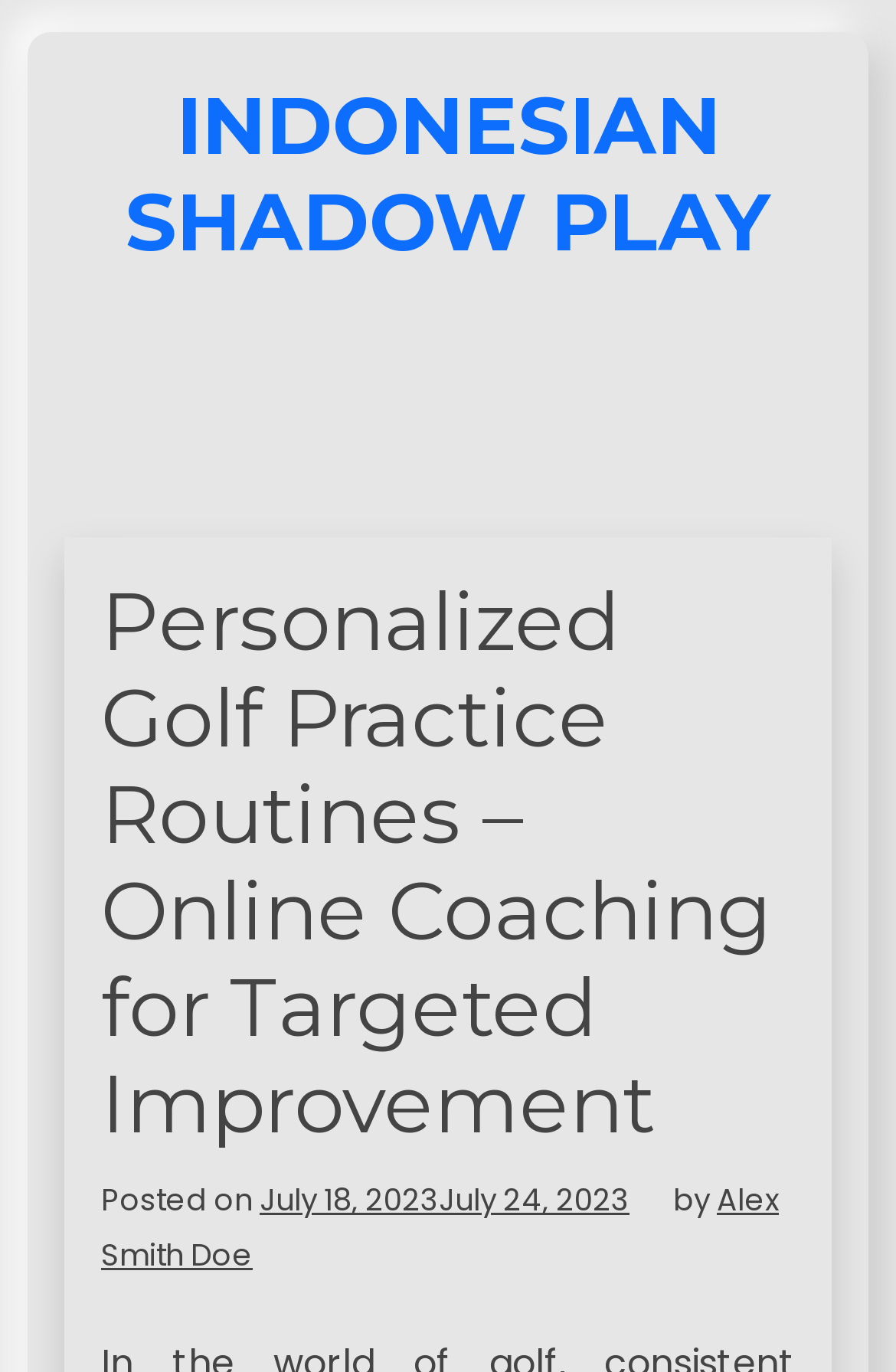Using the information shown in the image, answer the question with as much detail as possible: What is the date of the latest article?

I found the date of the latest article by looking at the text 'Posted on' followed by a date range 'July 18, 2023July 24, 2023' which indicates the date of the article.